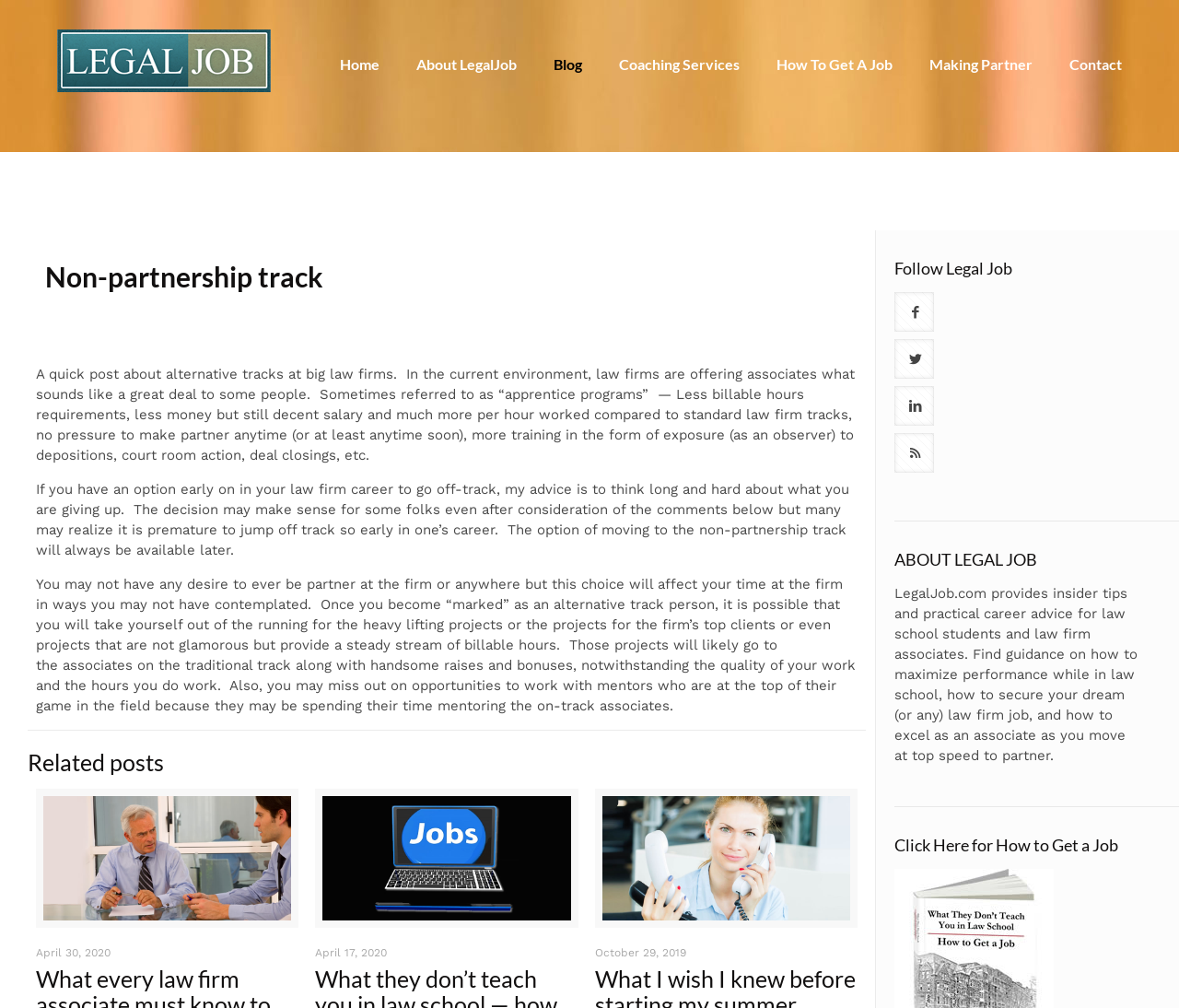Specify the bounding box coordinates (top-left x, top-left y, bottom-right x, bottom-right y) of the UI element in the screenshot that matches this description: How To Get A Job

[0.643, 0.0, 0.772, 0.091]